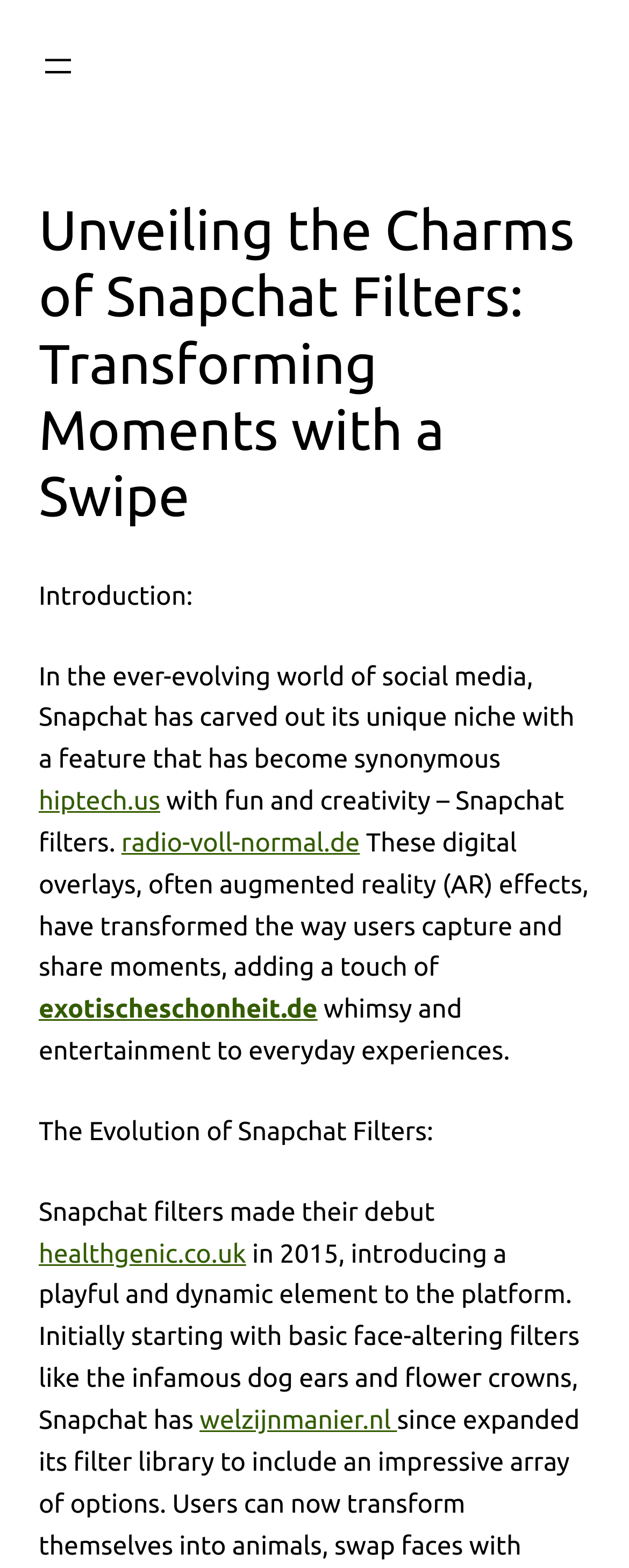Please provide a brief answer to the following inquiry using a single word or phrase:
How many links are present on the webpage?

4